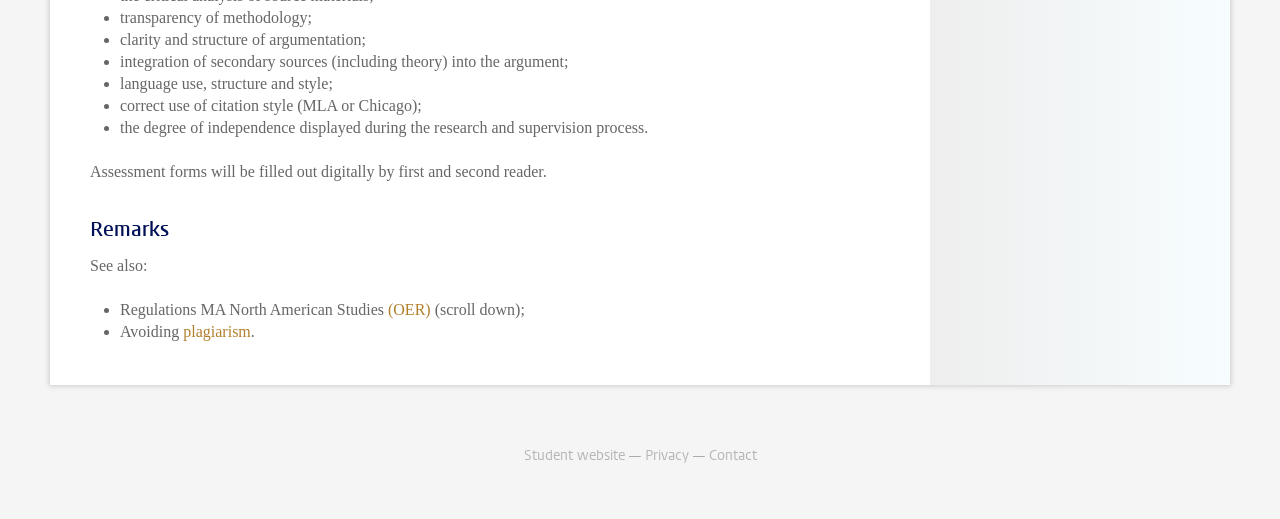Where can I find the regulations for MA North American Studies?
Look at the image and provide a detailed response to the question.

The webpage mentions that the regulations for MA North American Studies can be found in the Open Educational Resources (OER), which is linked from the webpage.